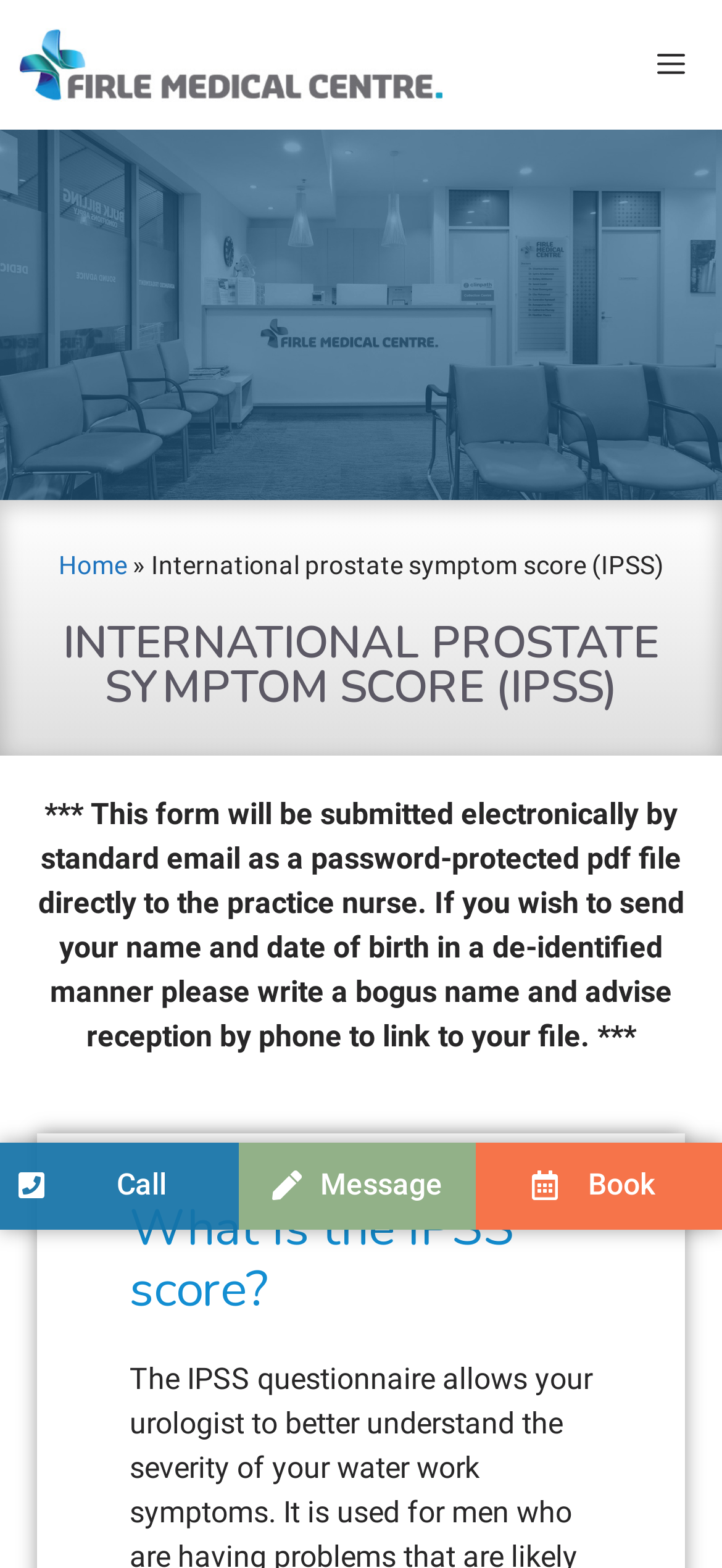Provide a thorough and detailed response to the question by examining the image: 
How many ways are there to contact the medical centre?

There are three ways to contact the medical centre: by calling, sending a message, or booking an appointment. These options are presented as links at the bottom of the webpage.